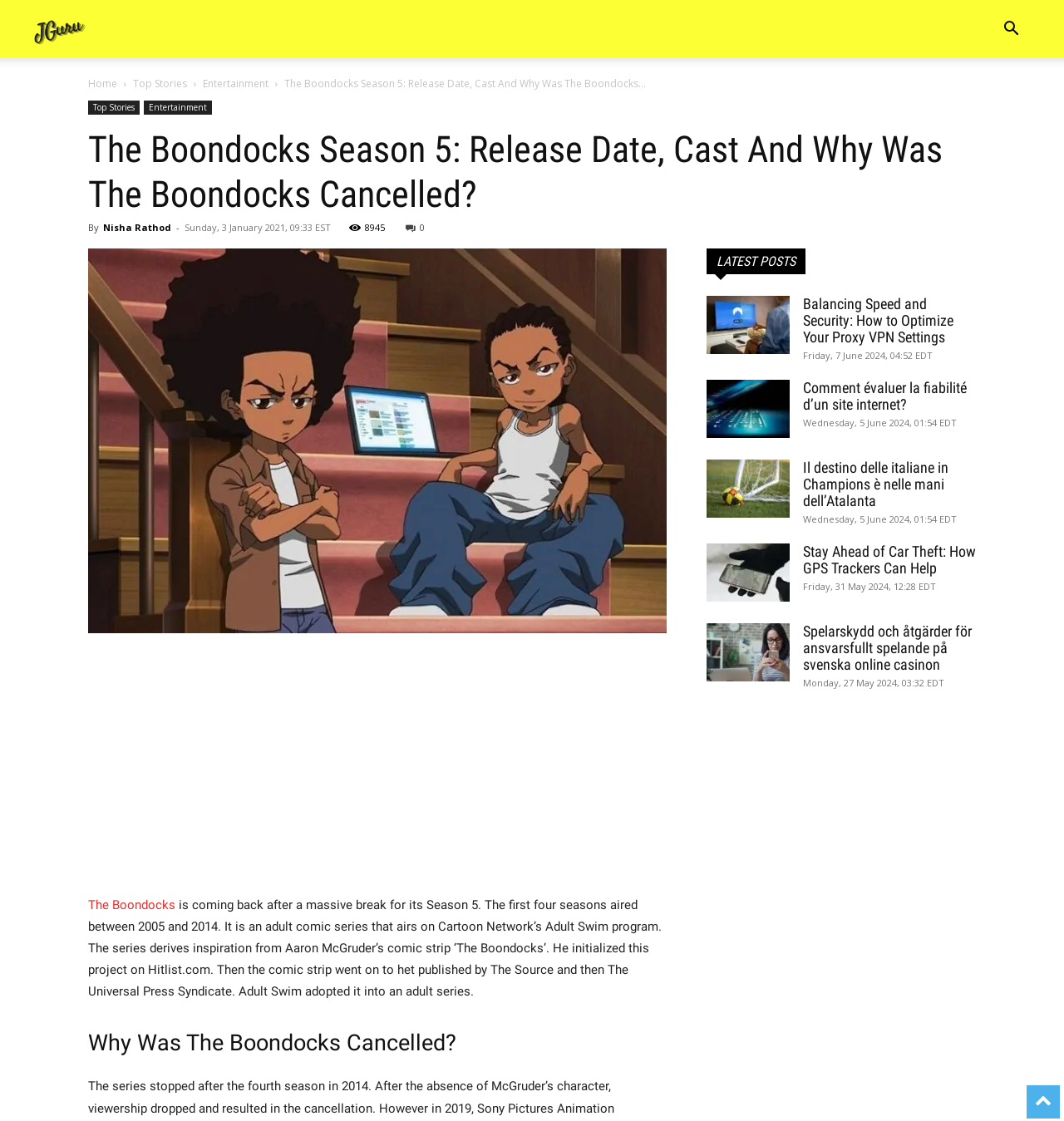Can you pinpoint the bounding box coordinates for the clickable element required for this instruction: "Search"? The coordinates should be four float numbers between 0 and 1, i.e., [left, top, right, bottom].

[0.931, 0.02, 0.969, 0.034]